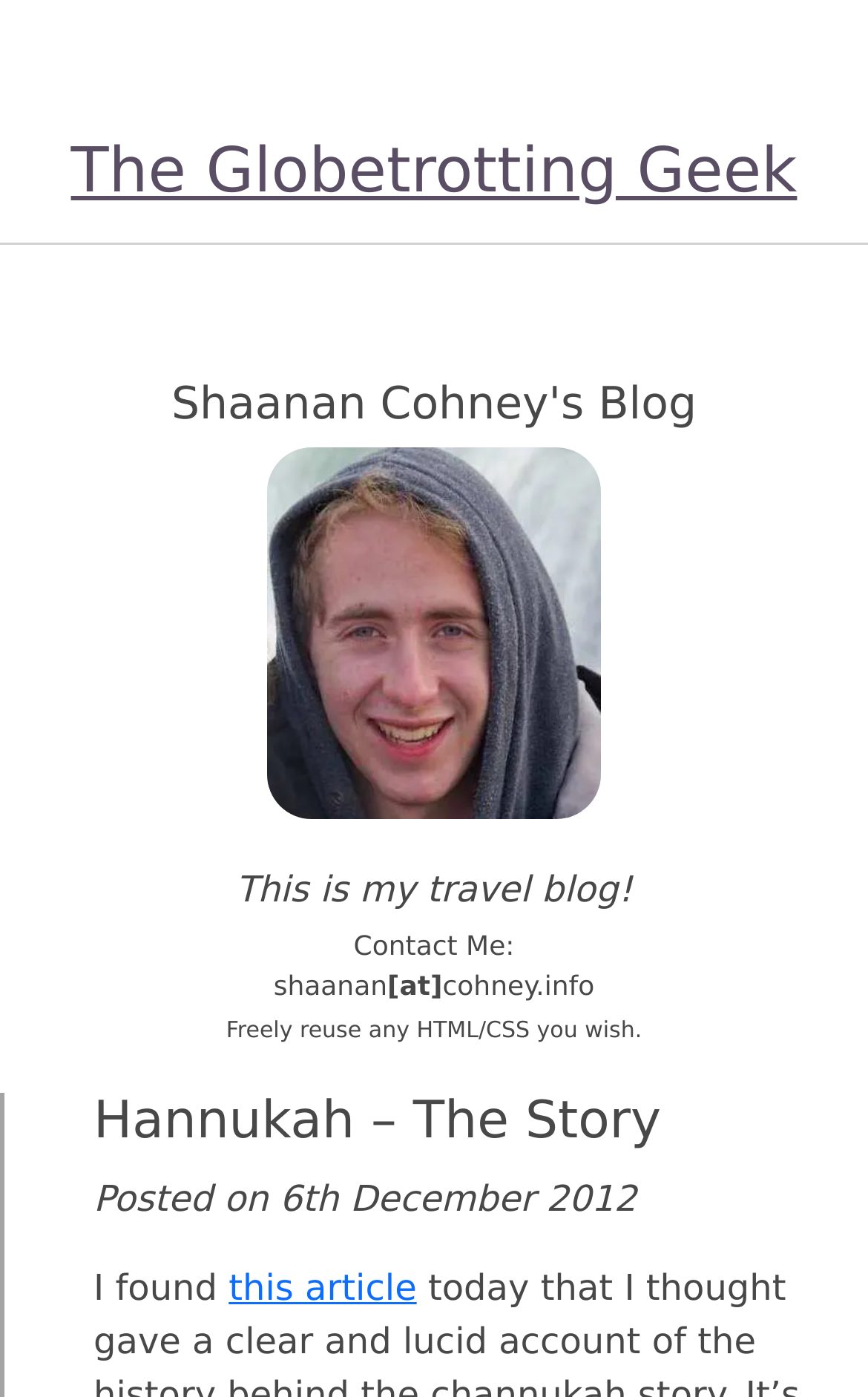Please identify the primary heading on the webpage and return its text.

The Globetrotting Geek